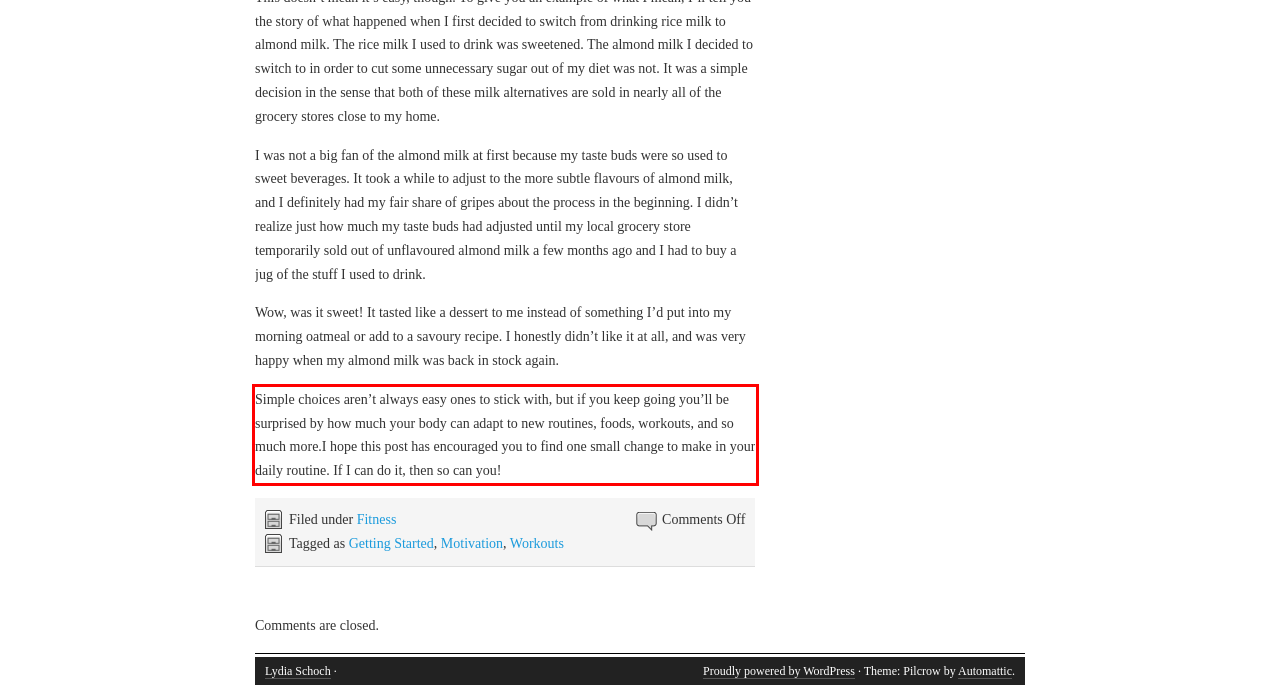Look at the provided screenshot of the webpage and perform OCR on the text within the red bounding box.

Simple choices aren’t always easy ones to stick with, but if you keep going you’ll be surprised by how much your body can adapt to new routines, foods, workouts, and so much more.I hope this post has encouraged you to find one small change to make in your daily routine. If I can do it, then so can you!